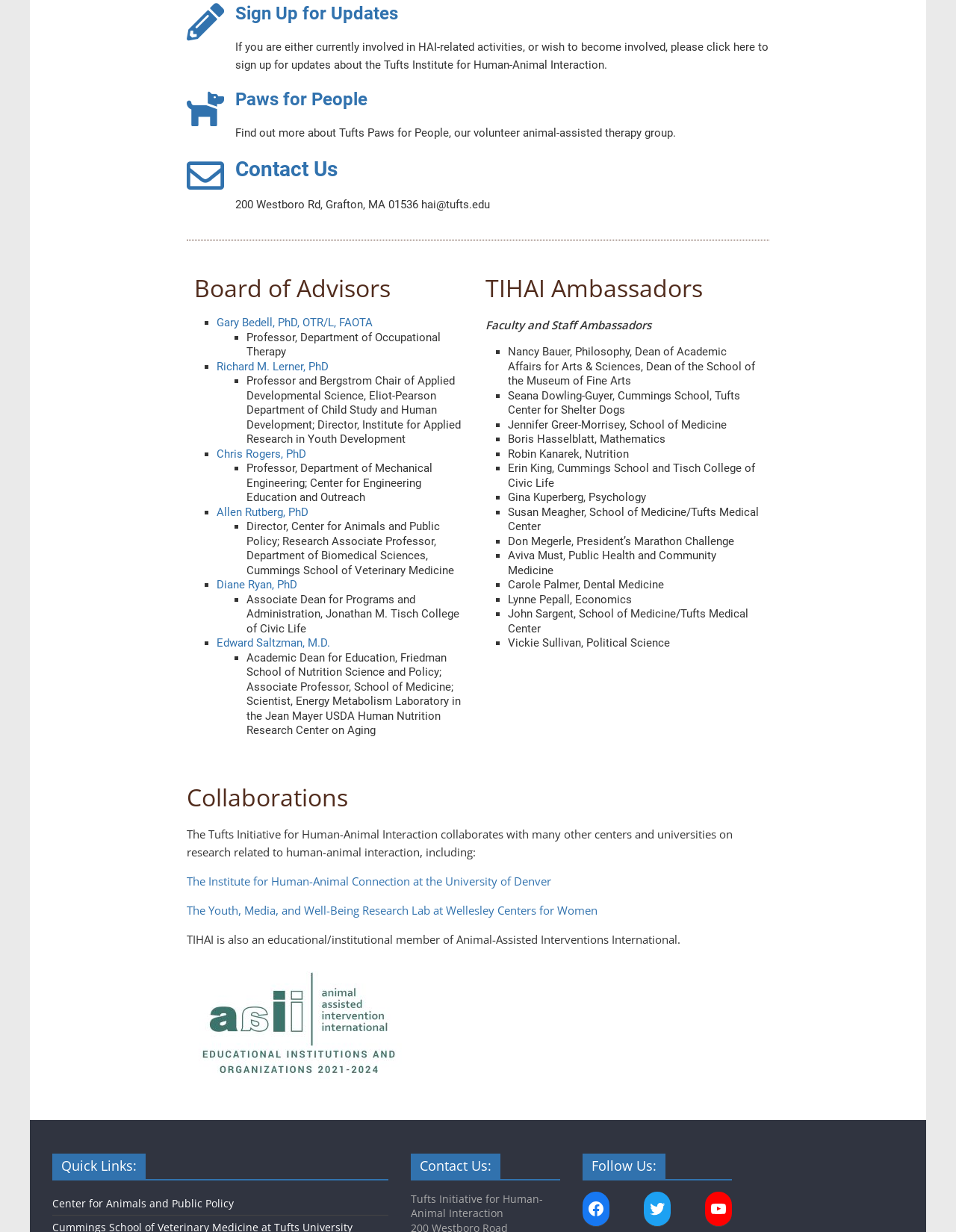What is the name of the research lab that TIHAI collaborates with?
Please use the image to deliver a detailed and complete answer.

In the 'Collaborations' section, I found a link to the Youth, Media, and Well-Being Research Lab at Wellesley Centers for Women, which indicates that TIHAI collaborates with this research lab.